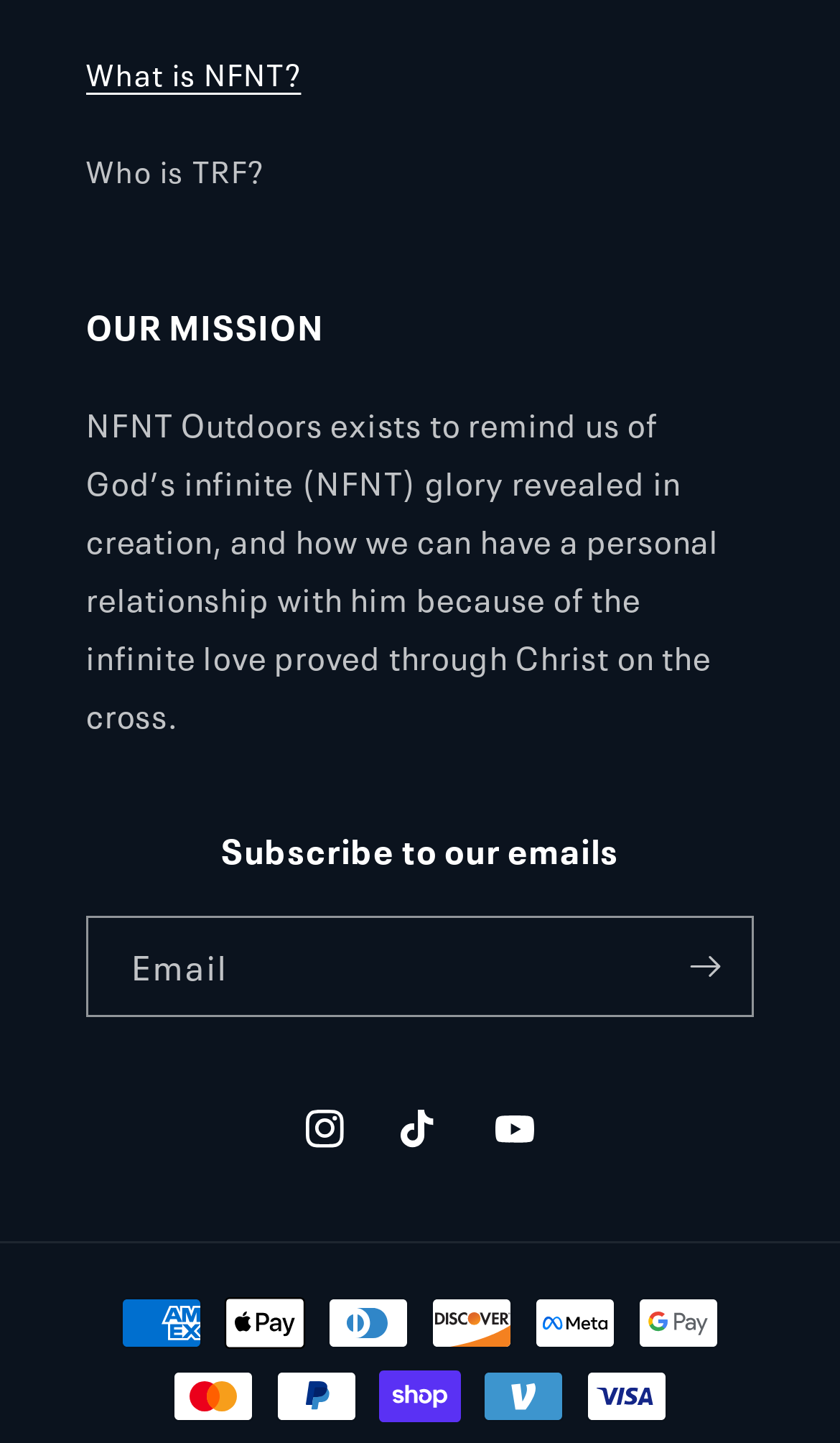Show the bounding box coordinates for the HTML element as described: "parent_node: Email name="contact[email]" placeholder="Email"".

[0.105, 0.636, 0.895, 0.703]